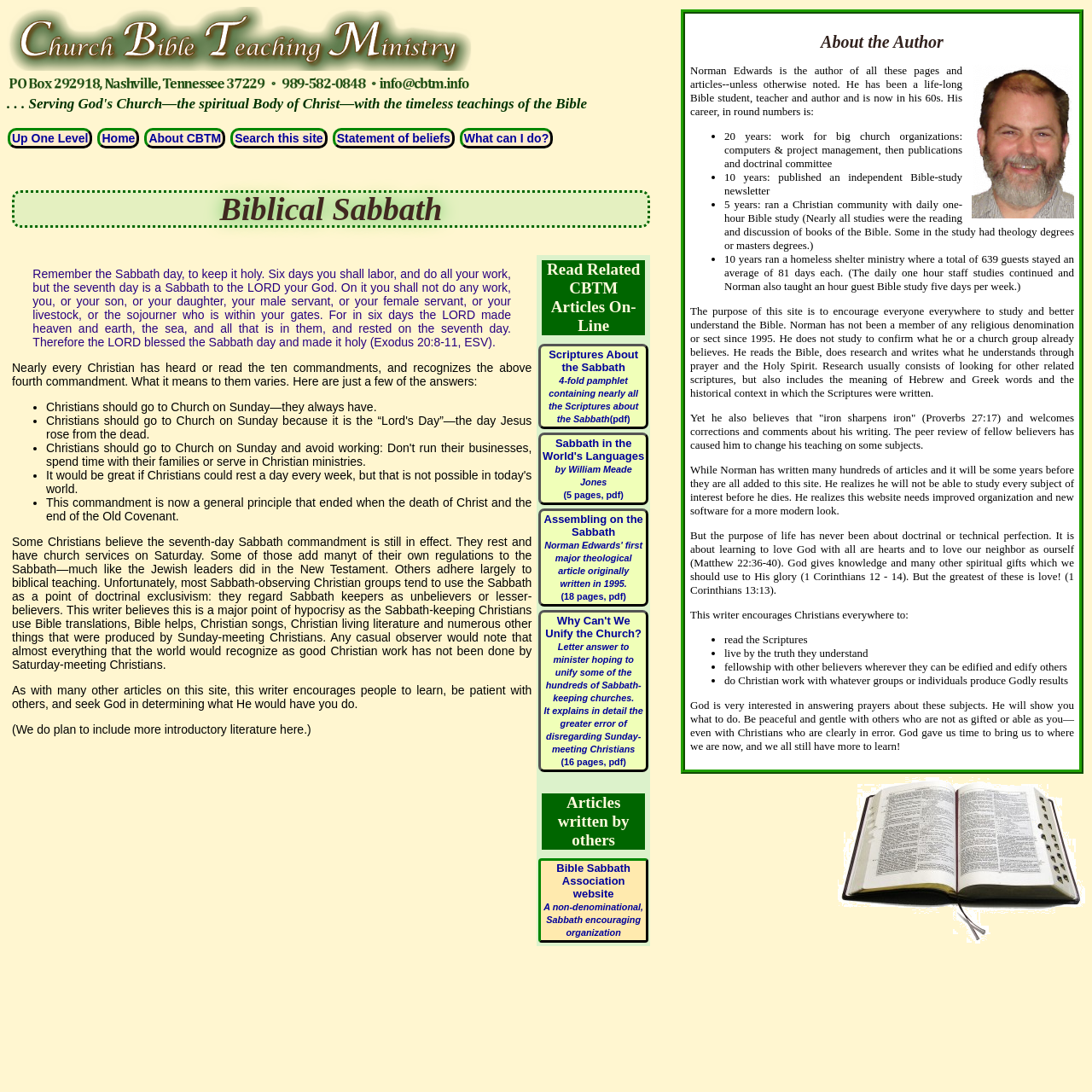Find the bounding box coordinates of the element to click in order to complete the given instruction: "Visit the 'About CBTM' page."

[0.132, 0.117, 0.206, 0.136]